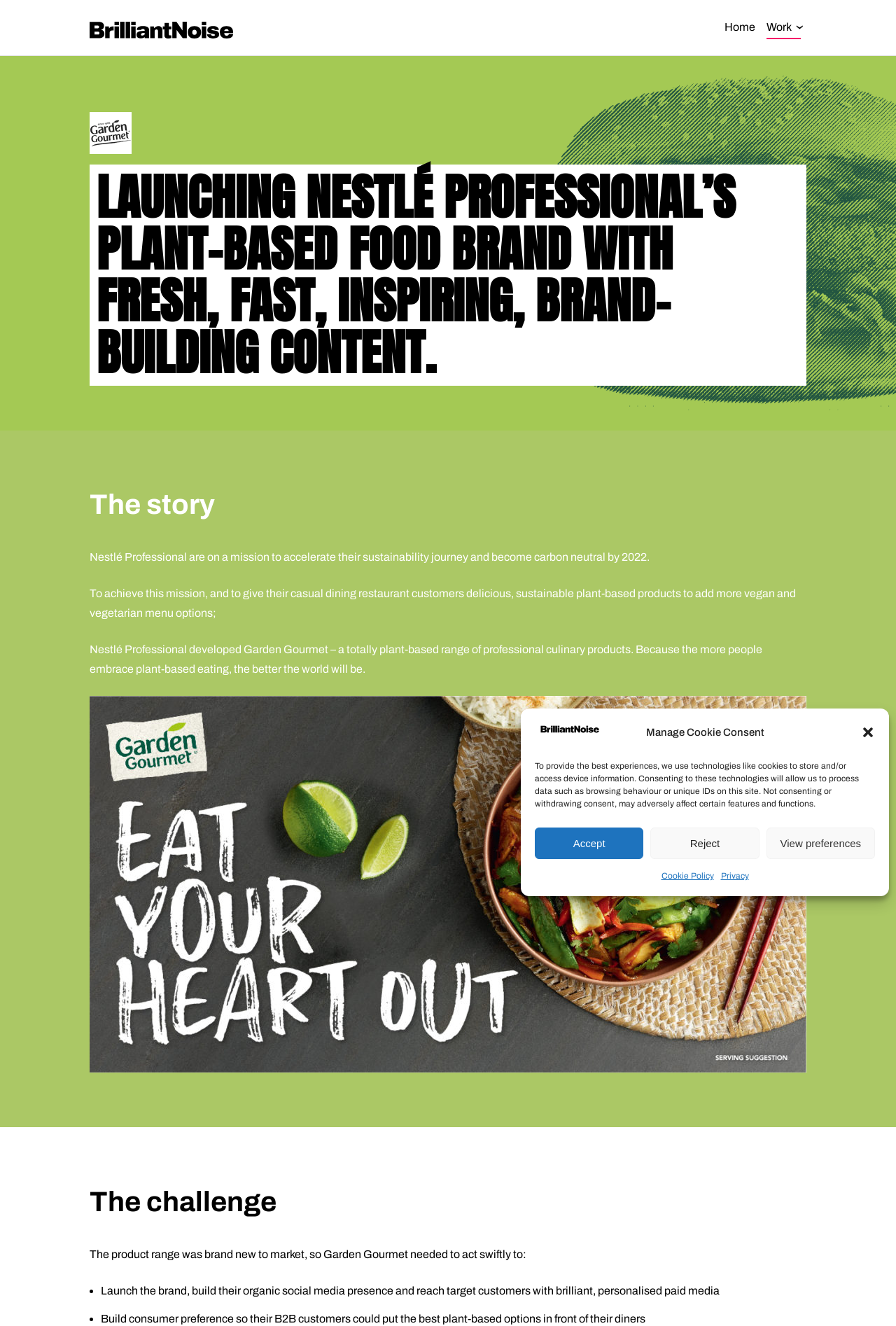What is the goal of Nestlé Professional?
Based on the image, answer the question with as much detail as possible.

I found this answer by reading the text 'Nestlé Professional are on a mission to accelerate their sustainability journey and become carbon neutral by 2022.' which explicitly states the goal of Nestlé Professional.